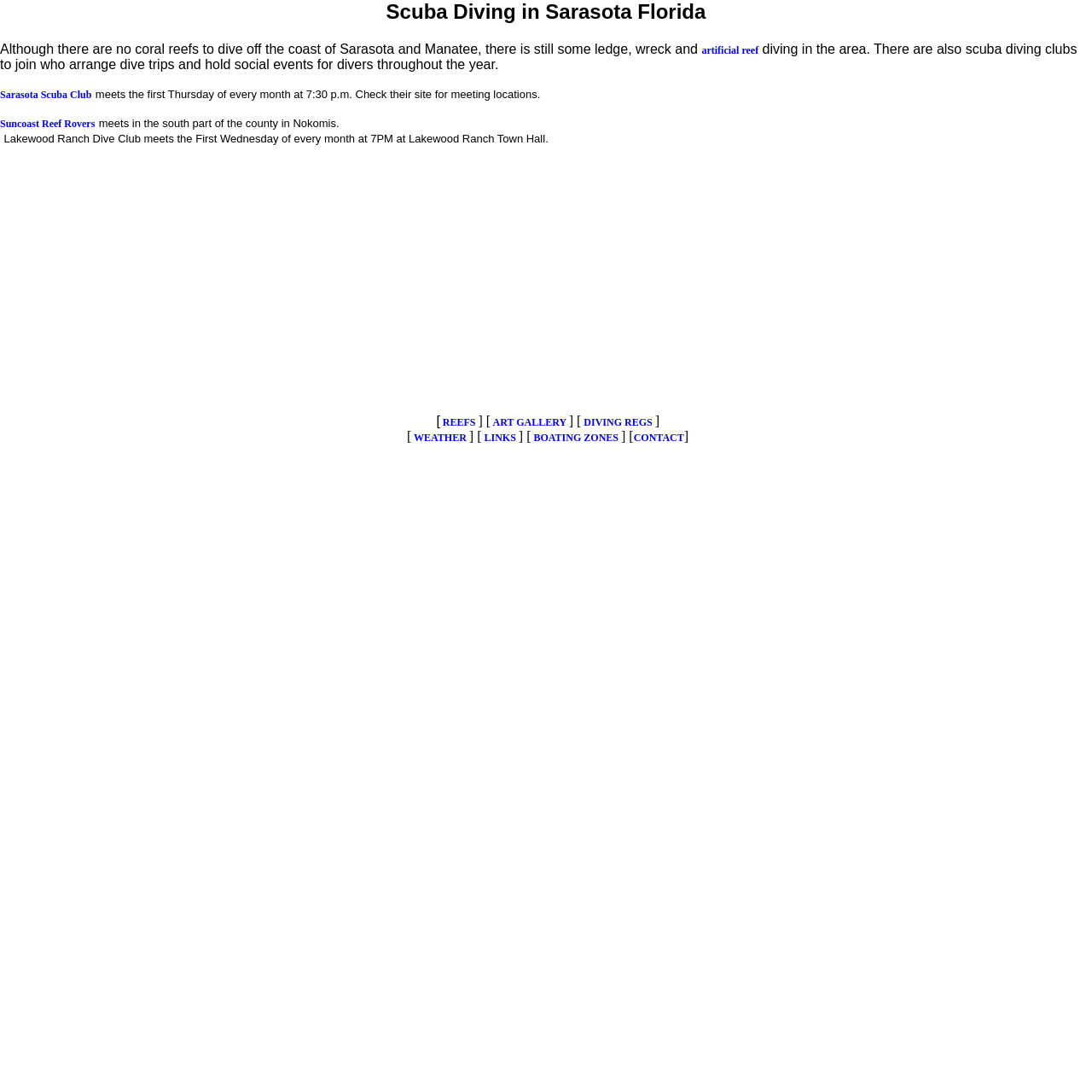What type of diving can be done in Sarasota?
Provide a detailed and well-explained answer to the question.

Based on the webpage content, it is mentioned that 'there is still some ledge, wreck and artificial reef diving in the area', indicating that these types of diving can be done in Sarasota.